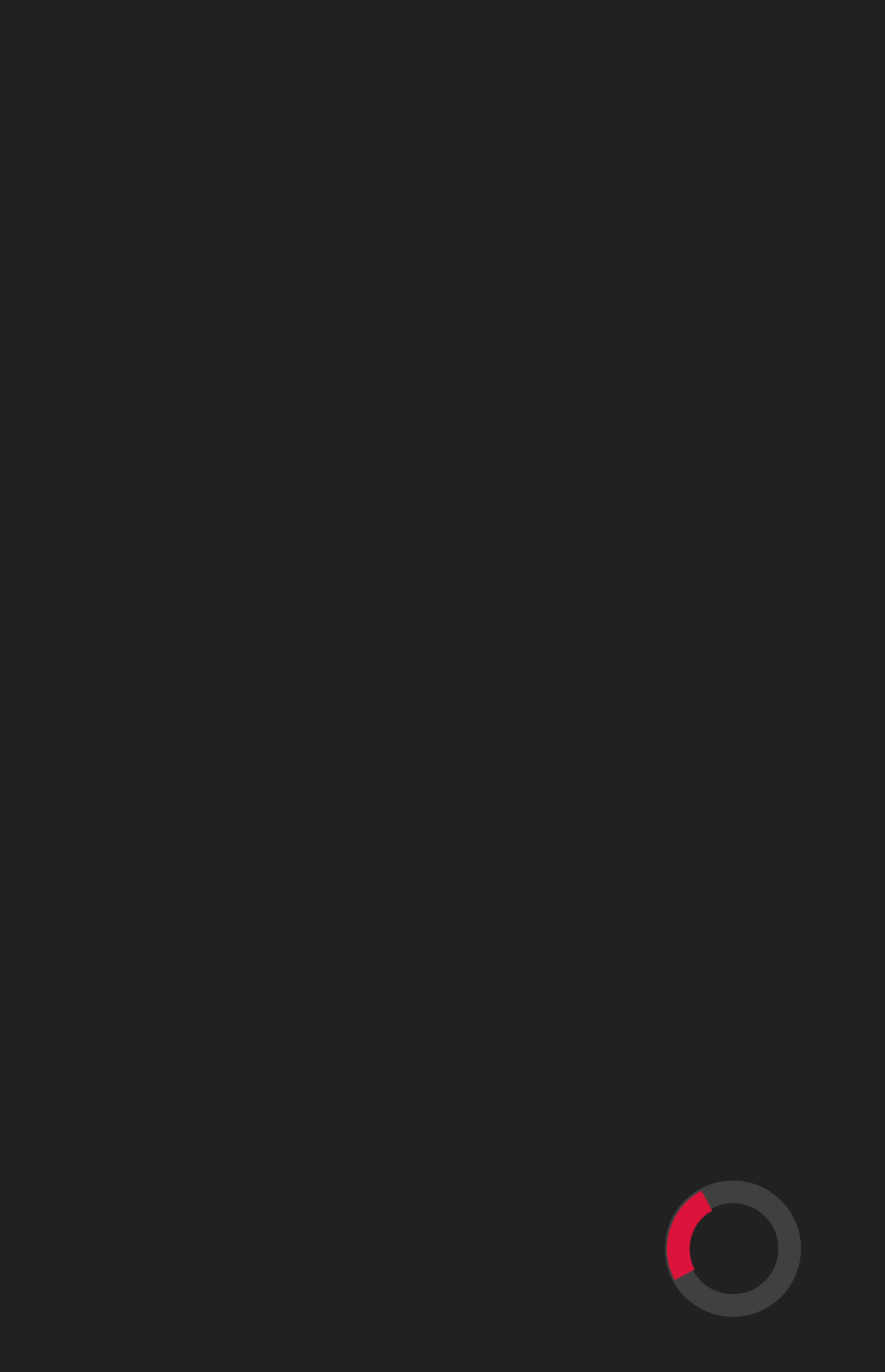Determine the bounding box coordinates of the clickable element to complete this instruction: "Read Tennessee Football news". Provide the coordinates in the format of four float numbers between 0 and 1, [left, top, right, bottom].

[0.09, 0.75, 0.382, 0.778]